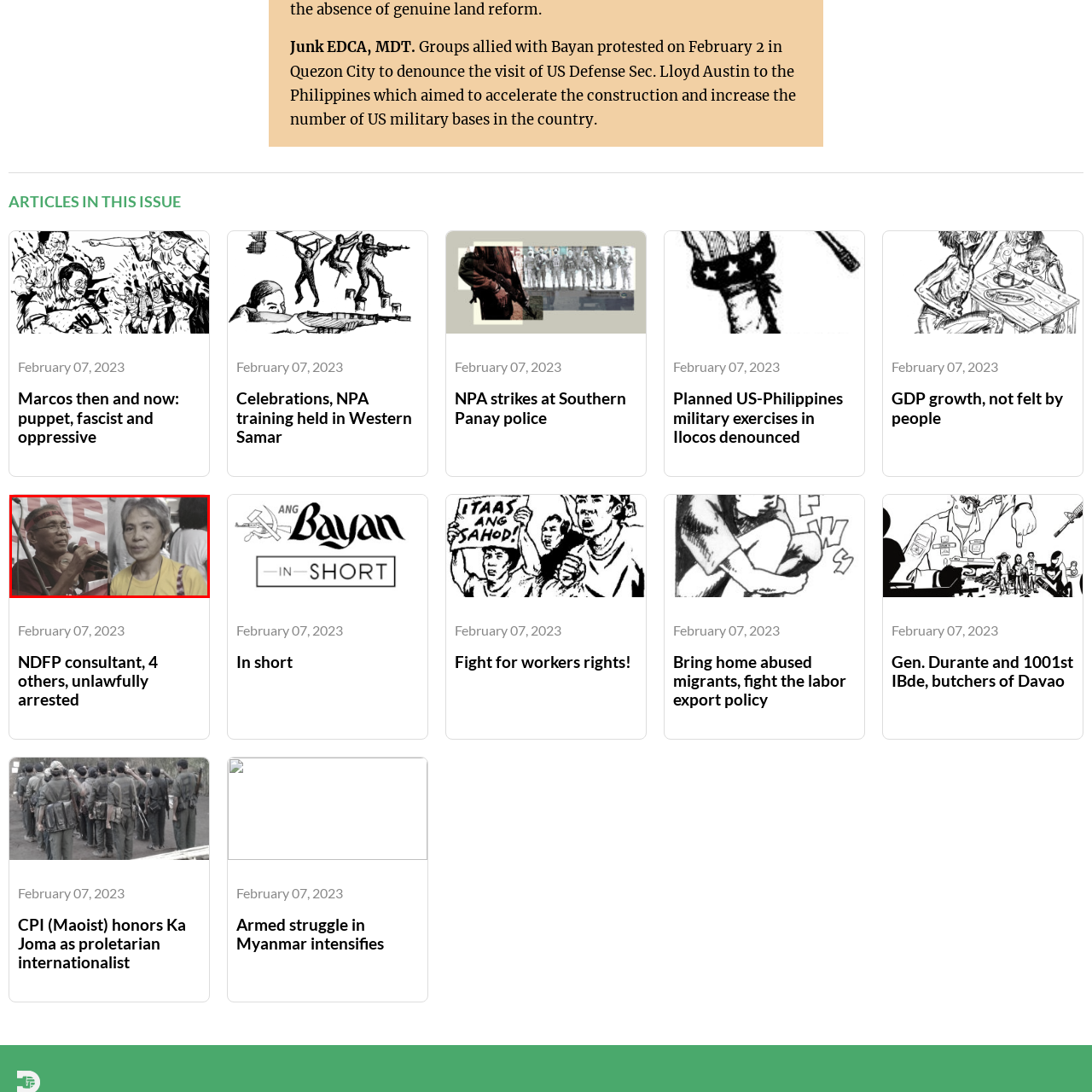What is the woman wearing?
Focus on the section of the image encased in the red bounding box and provide a detailed answer based on the visual details you find.

The woman is wearing a yellow shirt, which underscores her participation in the movement, as described in the caption.